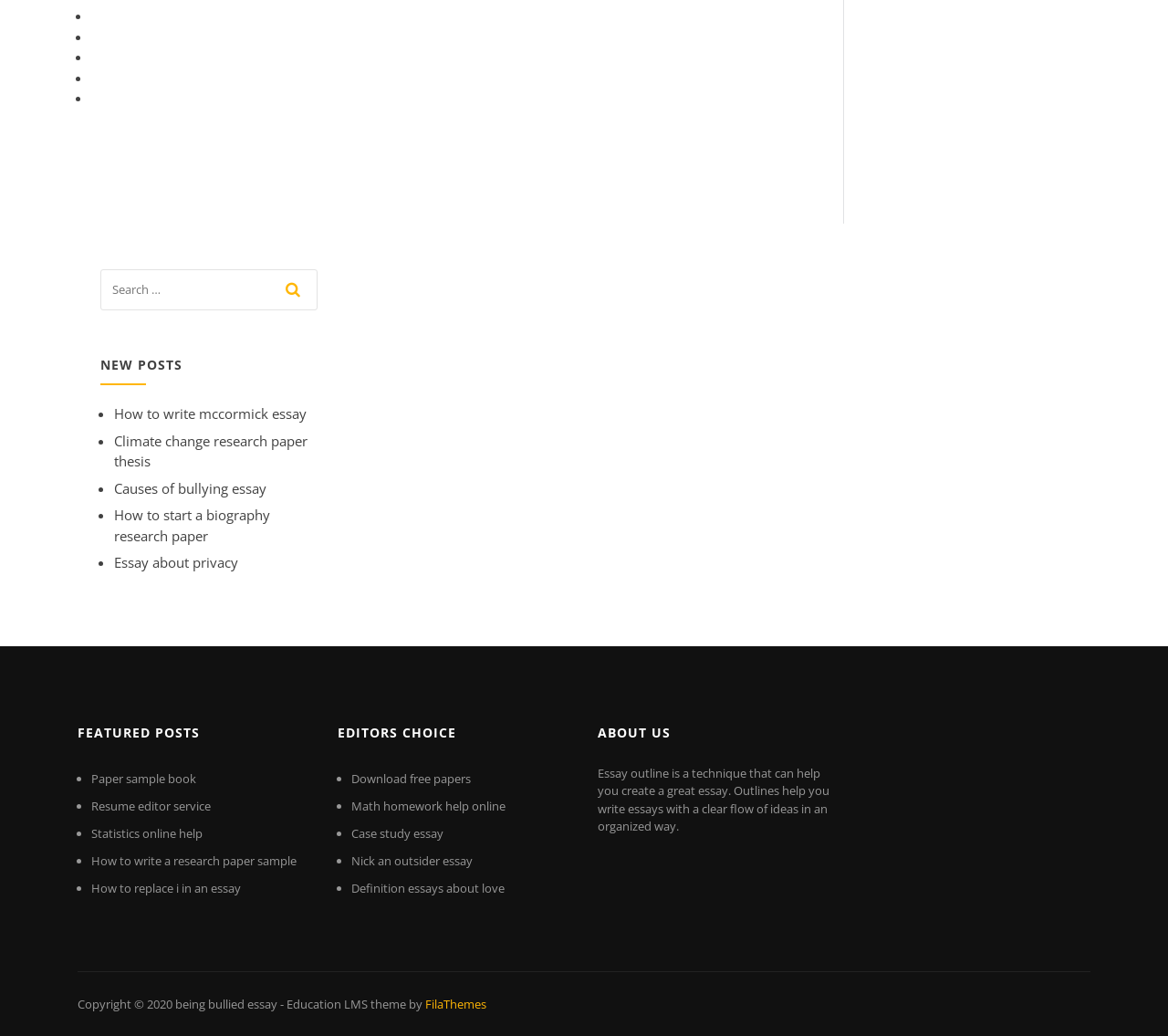Please identify the bounding box coordinates of the element's region that should be clicked to execute the following instruction: "click the link to view being bullied essay". The bounding box coordinates must be four float numbers between 0 and 1, i.e., [left, top, right, bottom].

[0.15, 0.961, 0.238, 0.977]